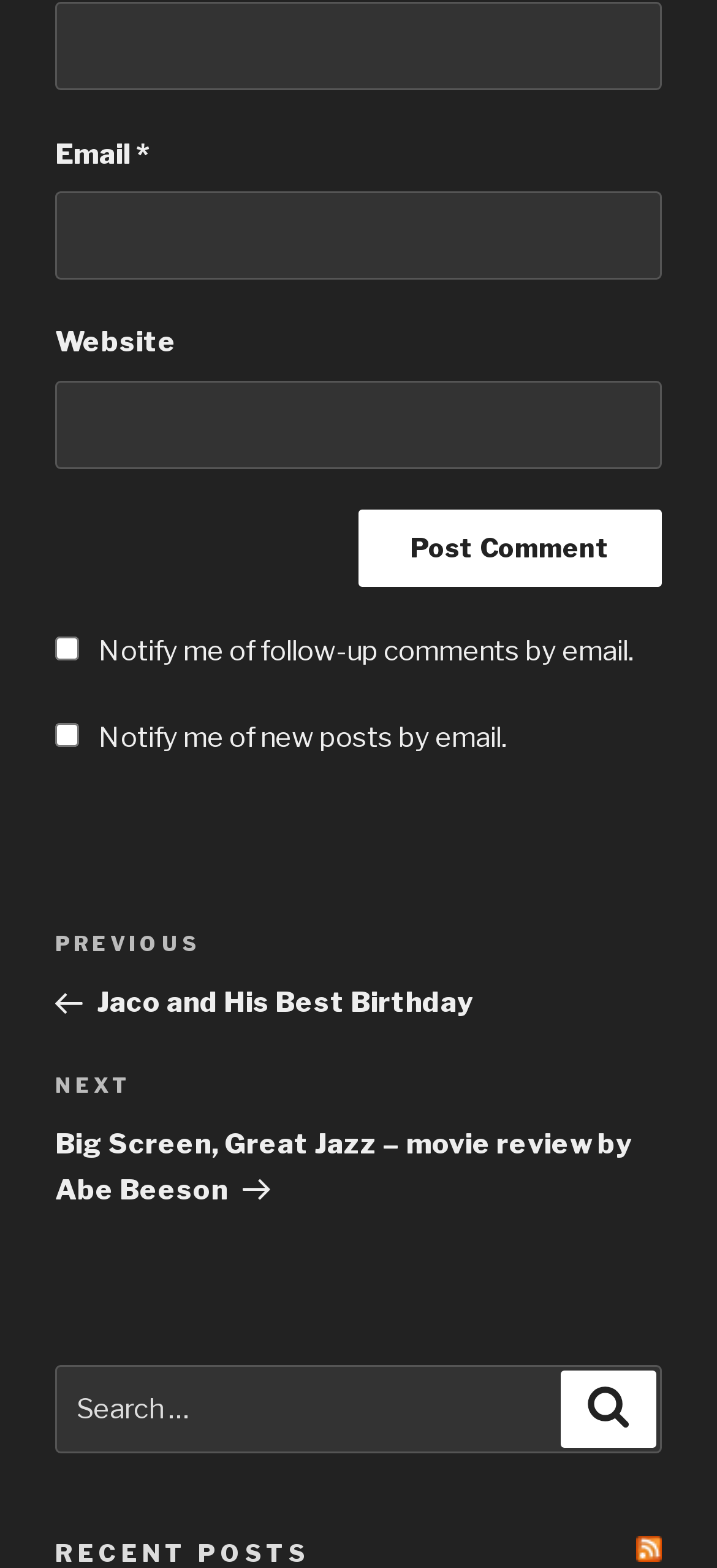Please determine the bounding box coordinates of the element's region to click for the following instruction: "Input your email".

[0.077, 0.122, 0.923, 0.178]